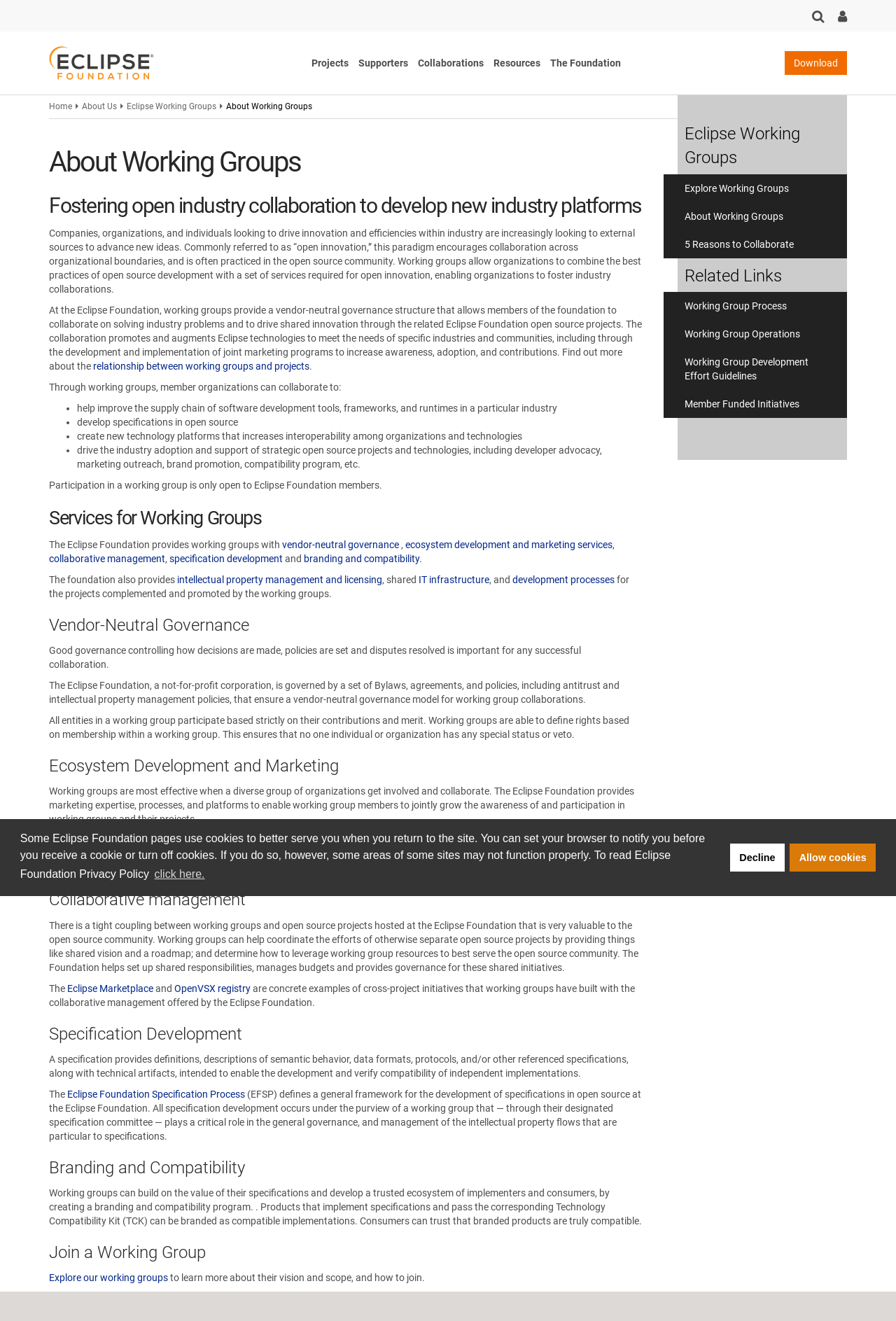How do working groups define rights?
Could you please answer the question thoroughly and with as much detail as possible?

According to the webpage, working groups are able to define rights based on membership within a working group, ensuring that no one individual or organization has any special status or veto. This is part of the vendor-neutral governance model for working group collaborations.